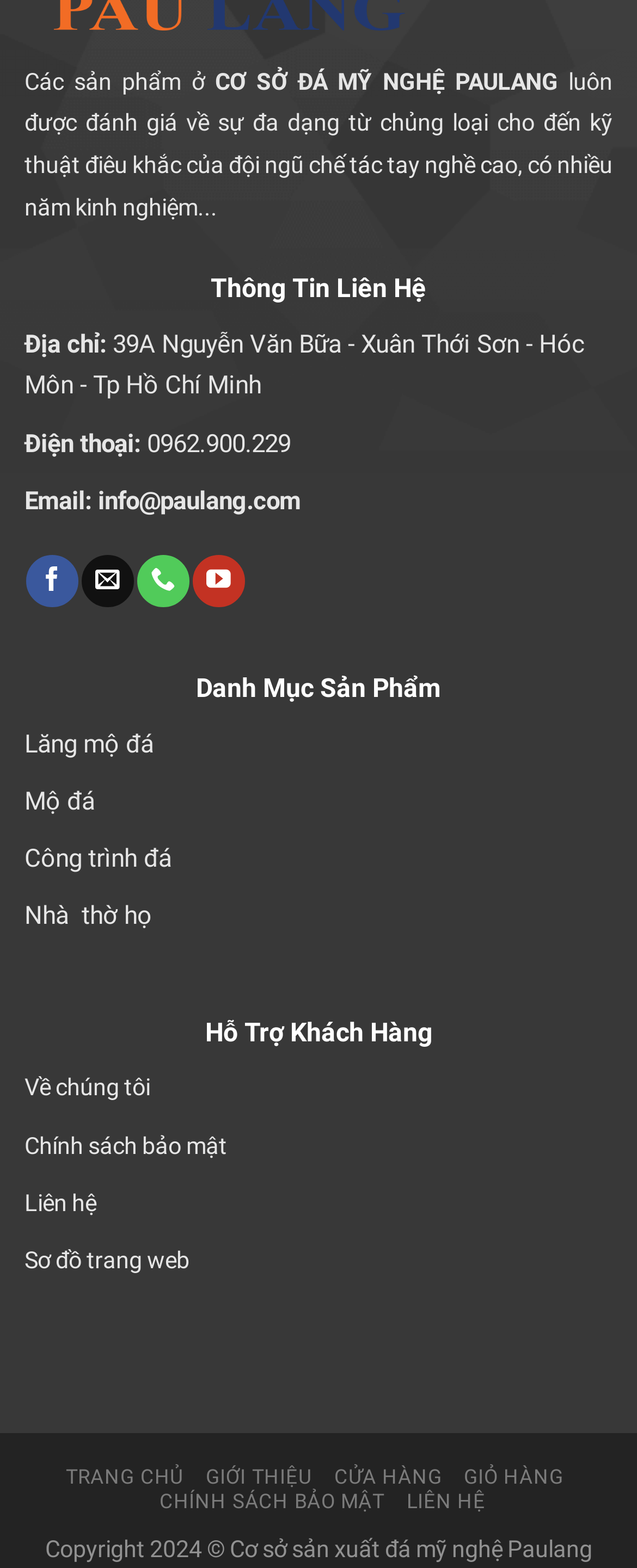Please identify the bounding box coordinates of the clickable area that will fulfill the following instruction: "Learn about us". The coordinates should be in the format of four float numbers between 0 and 1, i.e., [left, top, right, bottom].

[0.038, 0.685, 0.236, 0.703]